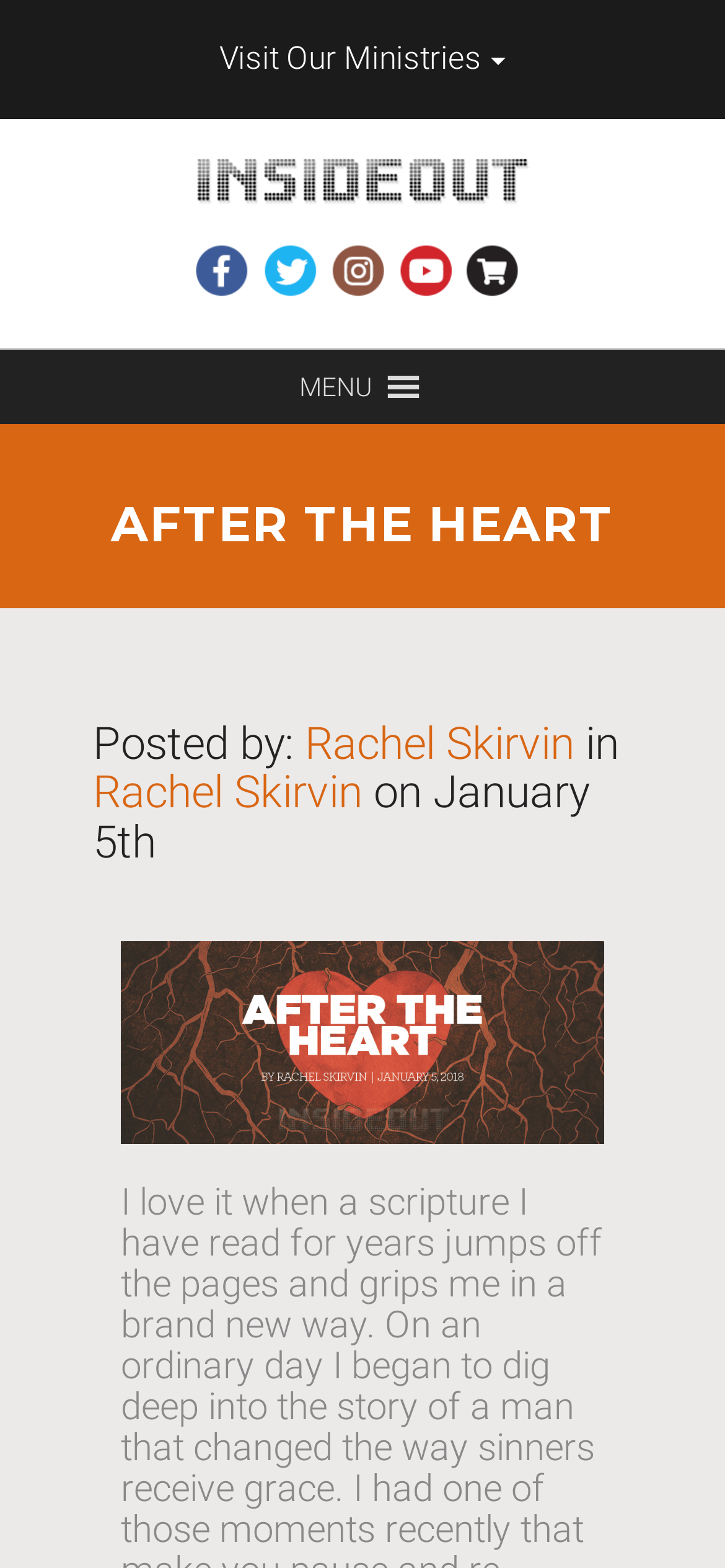Elaborate on the information and visuals displayed on the webpage.

This webpage is titled "After the Heart | InsideOut" and has a navigation button at the top left corner that can be toggled to access the navbar. To the right of the navigation button, there is a link to "InsideOut" accompanied by an image with the same name. 

Below the title, there are social media links to Facebook, Twitter, Instagram, YouTube, and Store, aligned horizontally and centered at the top of the page. 

Further down, there is a menu button with a dropdown list. At the top of the dropdown list, there is a heading "AFTER THE HEART" in a larger font size. Below the heading, there is a post attributed to "Rachel Skirvin" with the date "January 5th". The post's content is not explicitly stated, but it seems to be a personal reflection or devotional, as hinted by the meta description. 

The post is accompanied by an image of "After the Heart" at the bottom right corner of the dropdown list. The image is relatively large, taking up about a quarter of the dropdown list's area.